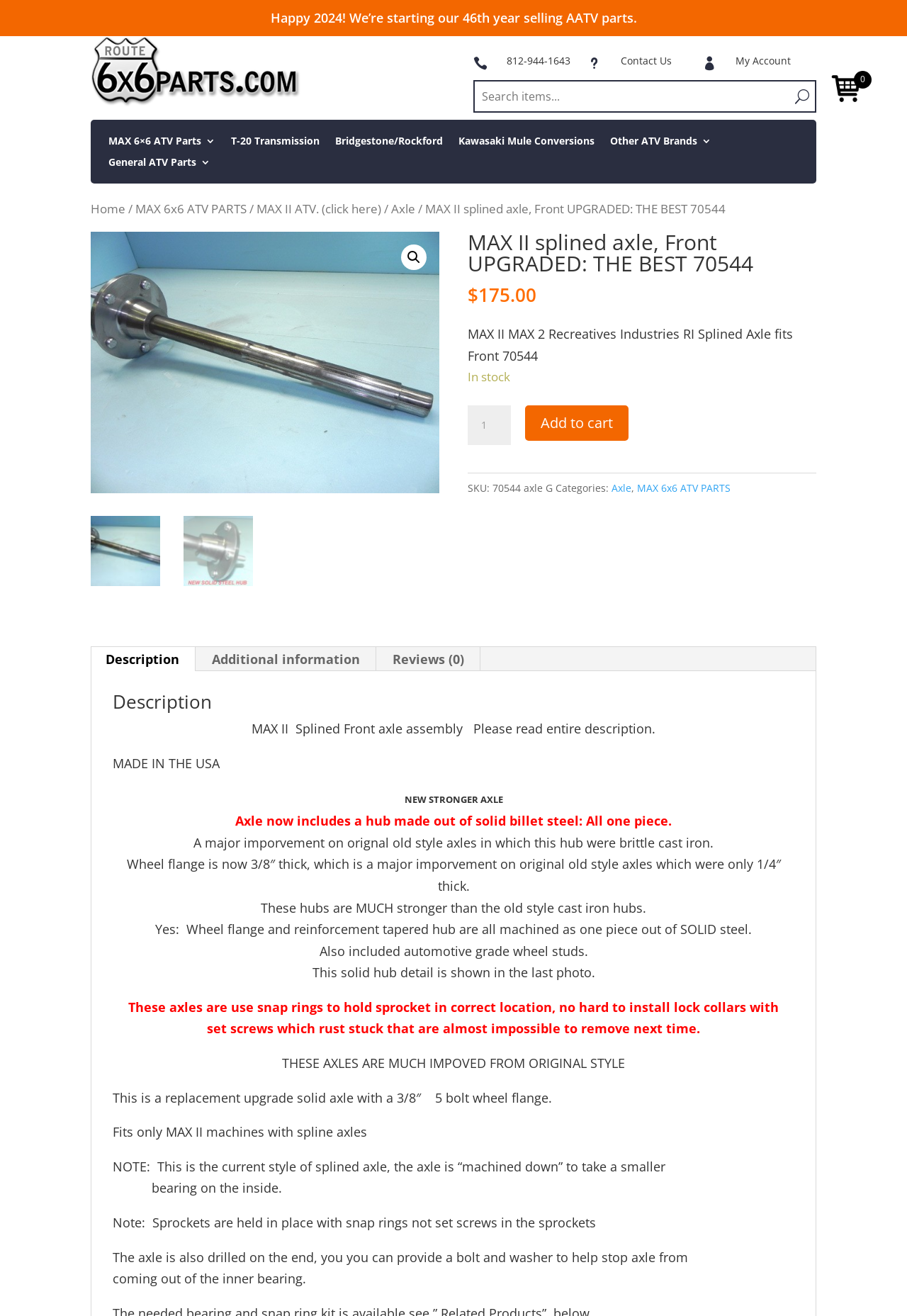Find the bounding box coordinates of the clickable area that will achieve the following instruction: "Click the 'Add to cart' button".

[0.579, 0.308, 0.693, 0.335]